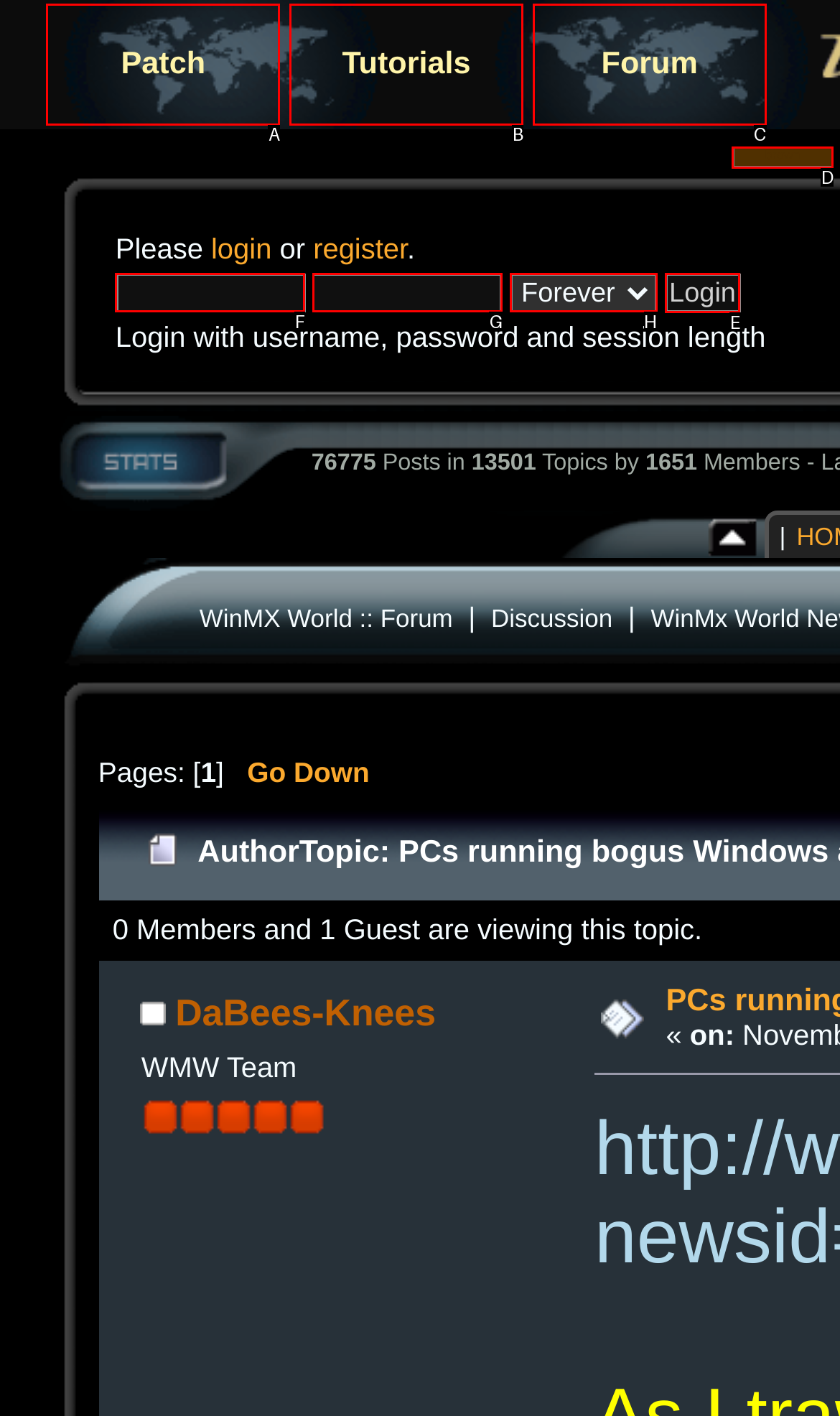Identify the correct HTML element to click to accomplish this task: Click the 'Login' button
Respond with the letter corresponding to the correct choice.

E